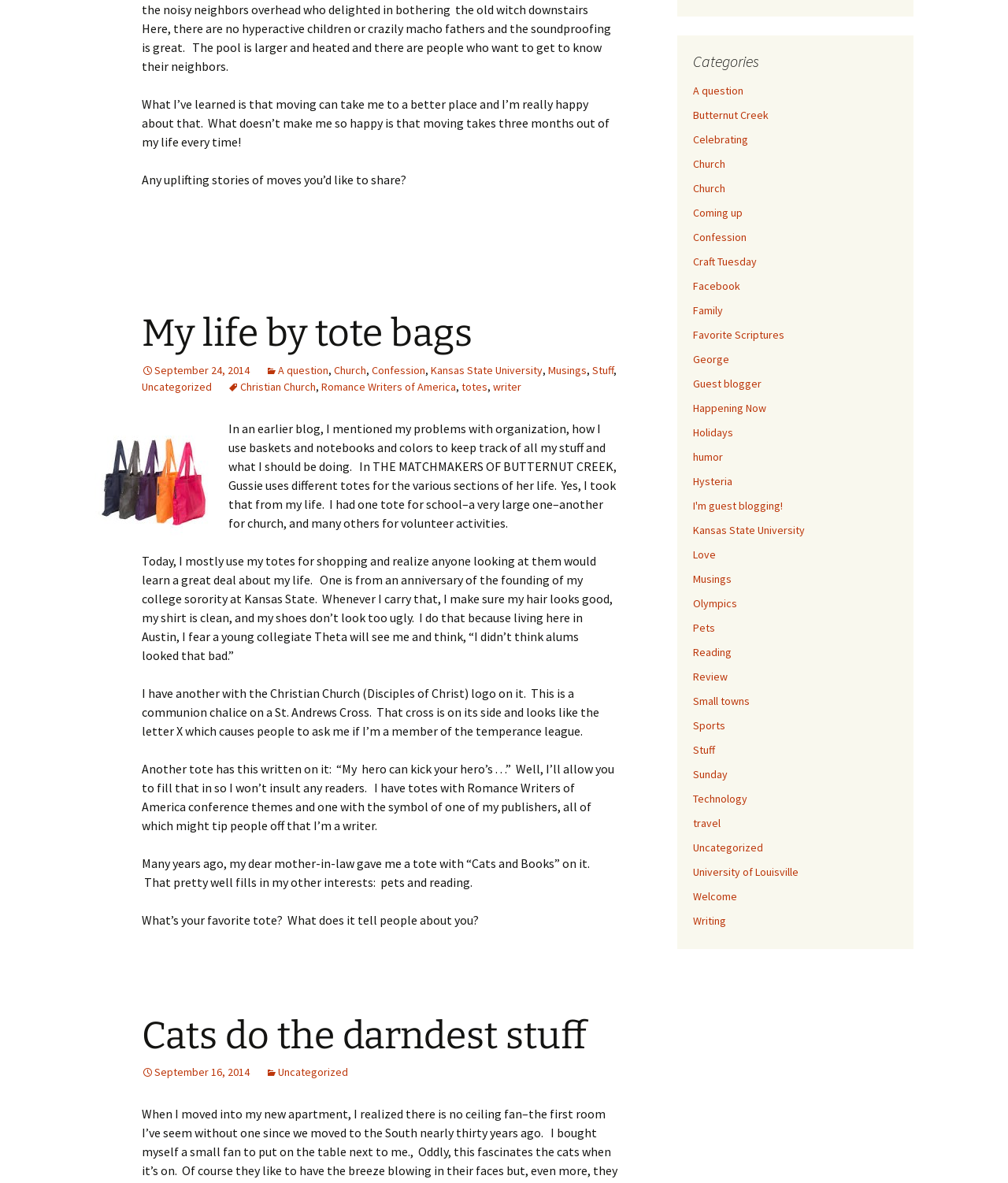Ascertain the bounding box coordinates for the UI element detailed here: "Celebrating". The coordinates should be provided as [left, top, right, bottom] with each value being a float between 0 and 1.

[0.688, 0.112, 0.742, 0.124]